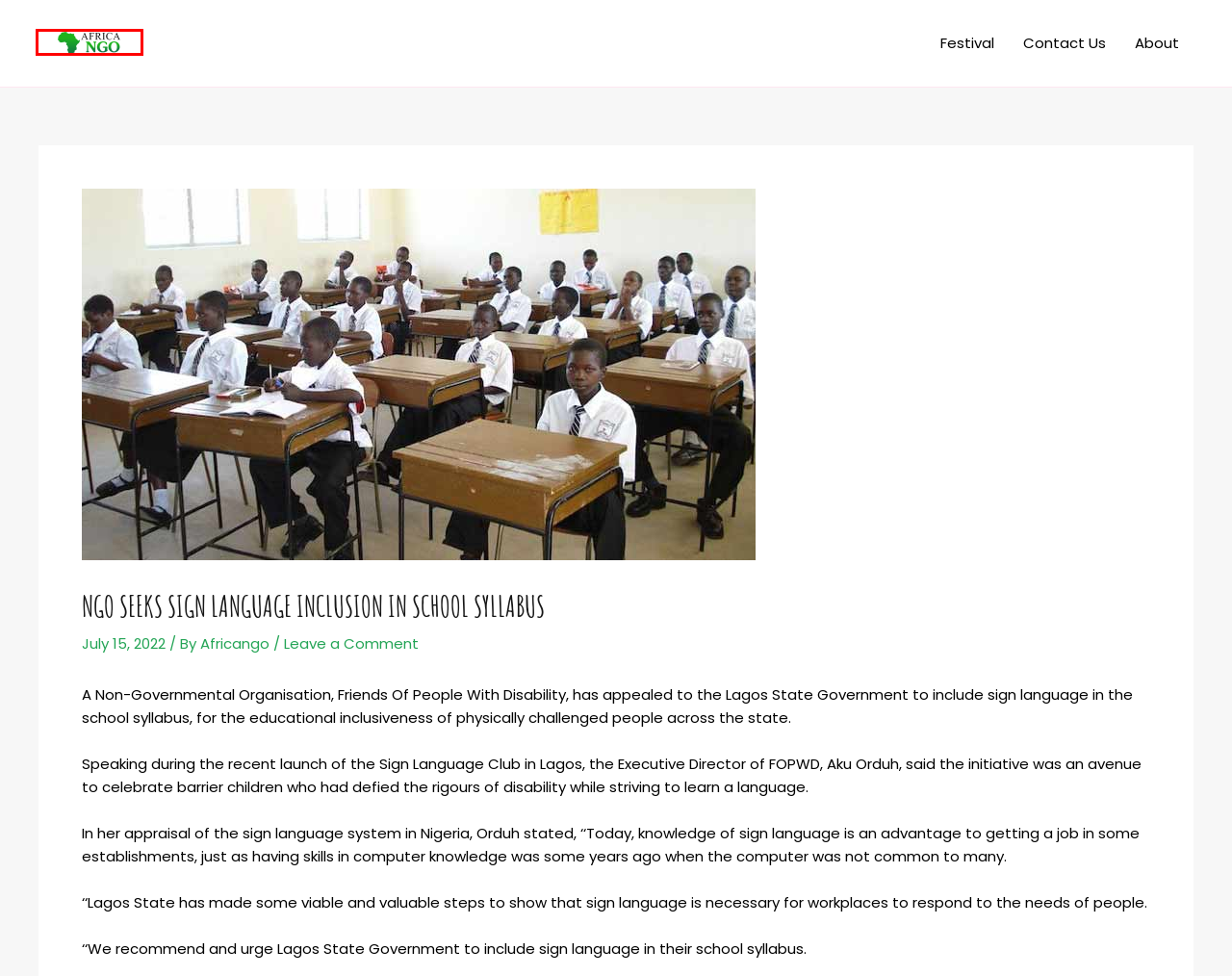You are given a screenshot of a webpage with a red rectangle bounding box. Choose the best webpage description that matches the new webpage after clicking the element in the bounding box. Here are the candidates:
A. About - Africa Ngo
B. NGO targets youths for Africa transformation - Africa Ngo
C. Contact Us - Africa Ngo
D. African Centre for Democracy and Human Rights Studies - Africa Ngo
E. NGO empowers widows in Lagos - Africa Ngo
F. Home - Africa Ngo
G. Africango - Africa Ngo
H. Festival - Africa Ngo

F